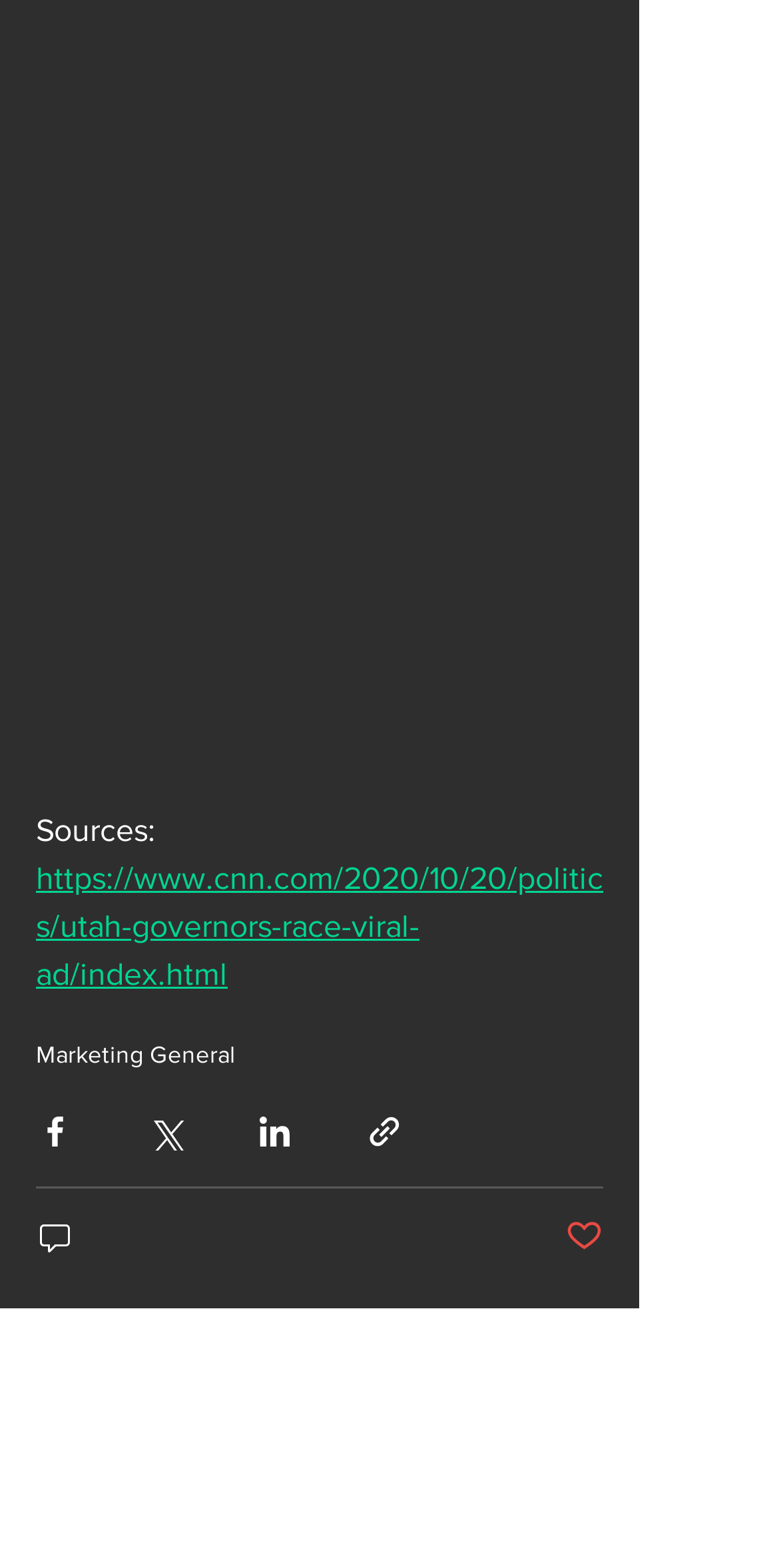Locate the bounding box coordinates of the region to be clicked to comply with the following instruction: "Use Buy to let ROI calculator". The coordinates must be four float numbers between 0 and 1, in the form [left, top, right, bottom].

None